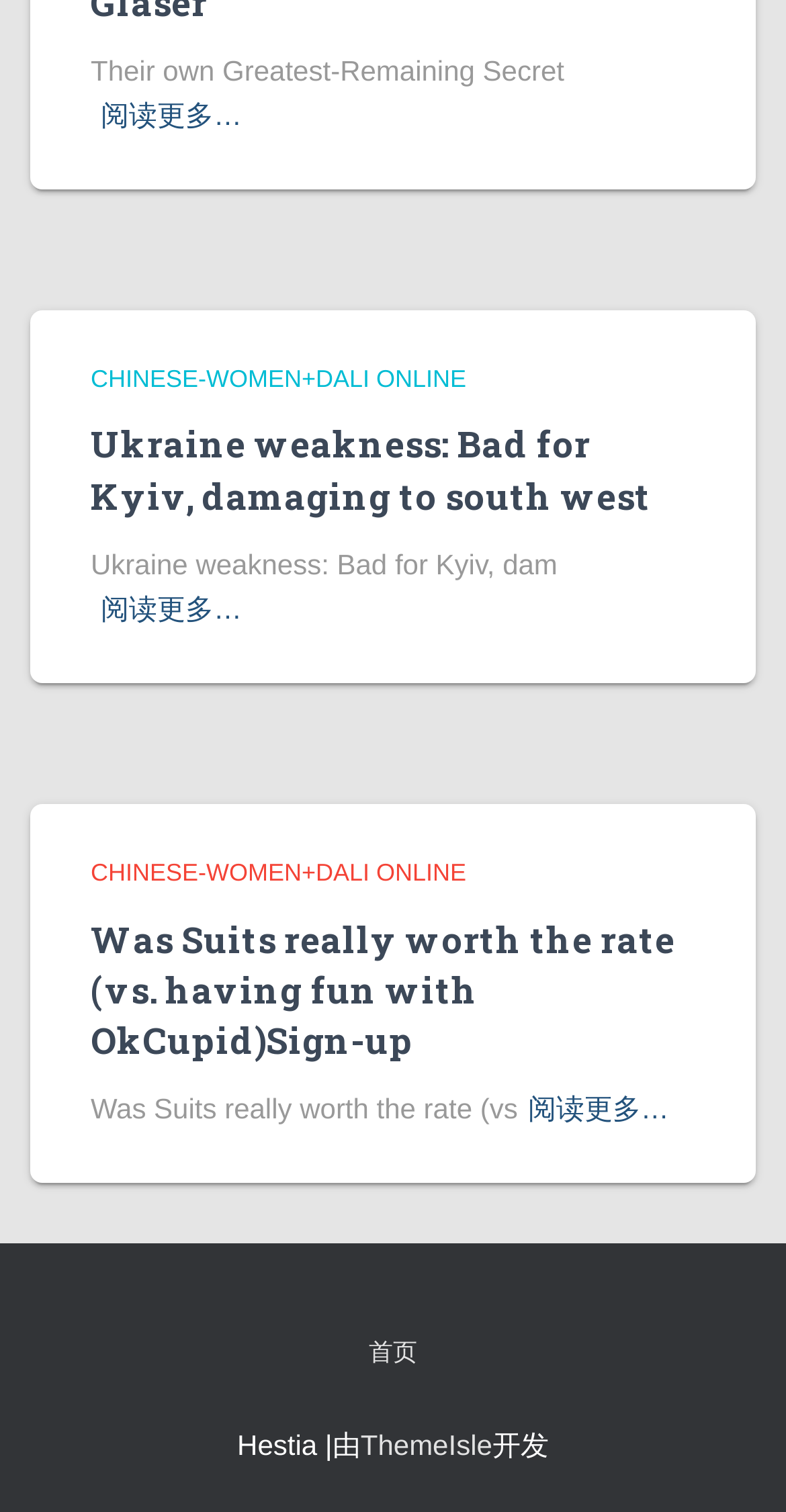Please indicate the bounding box coordinates for the clickable area to complete the following task: "Visit ThemeIsle website". The coordinates should be specified as four float numbers between 0 and 1, i.e., [left, top, right, bottom].

[0.459, 0.945, 0.626, 0.966]